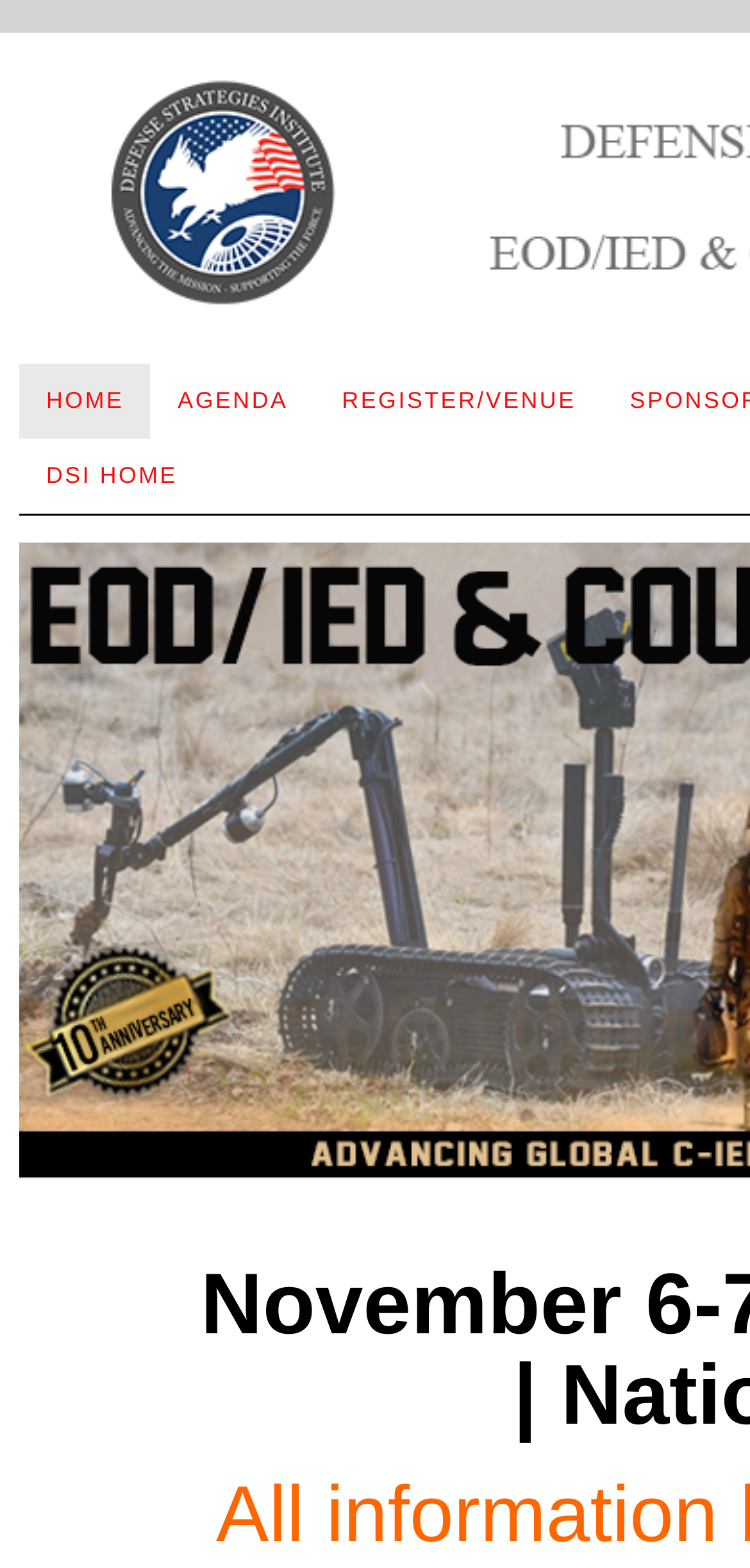Provide the bounding box coordinates for the UI element that is described by this text: "DSI Home". The coordinates should be in the form of four float numbers between 0 and 1: [left, top, right, bottom].

[0.026, 0.279, 0.273, 0.327]